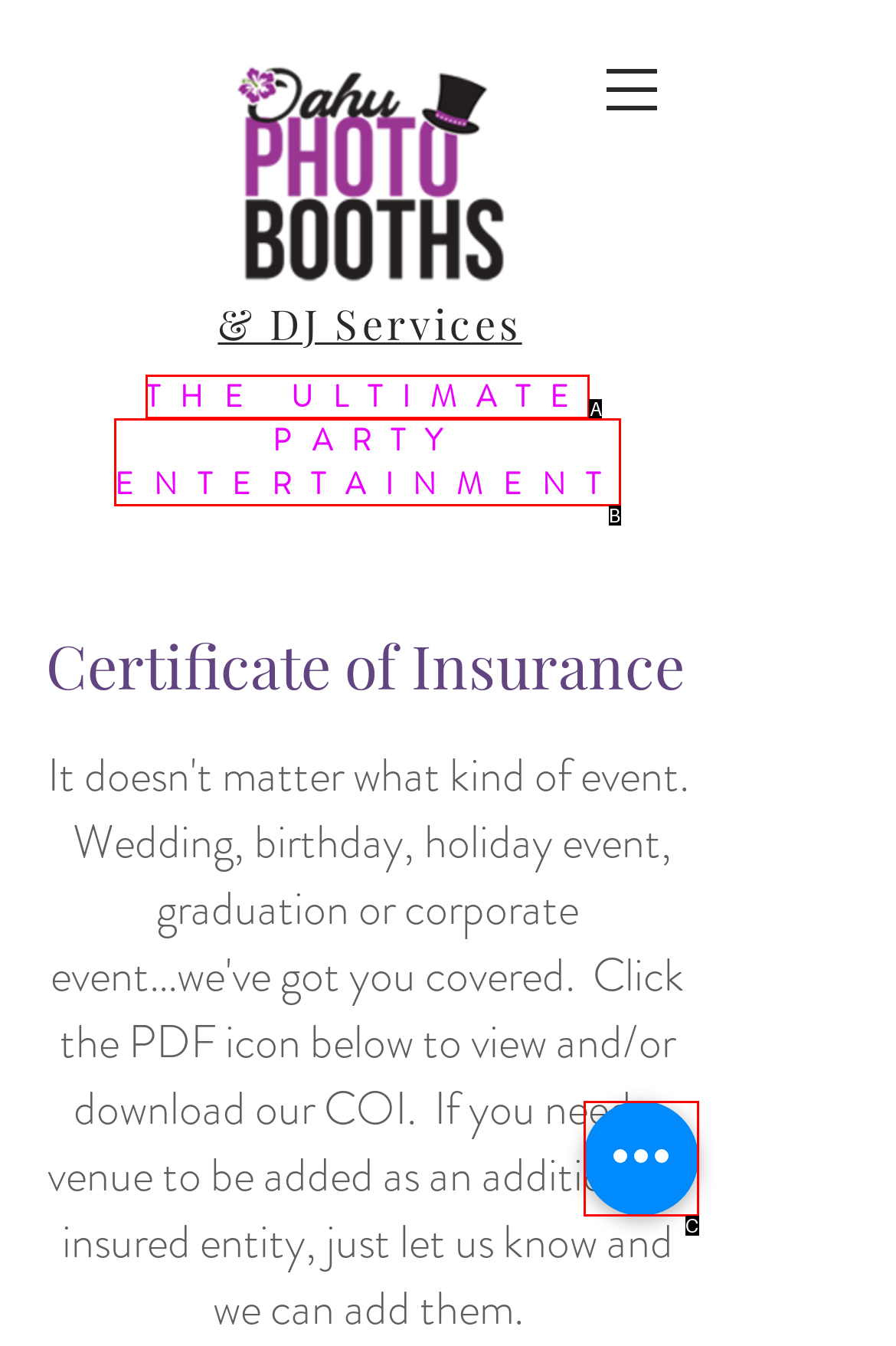Pick the option that corresponds to: aria-label="Quick actions"
Provide the letter of the correct choice.

C